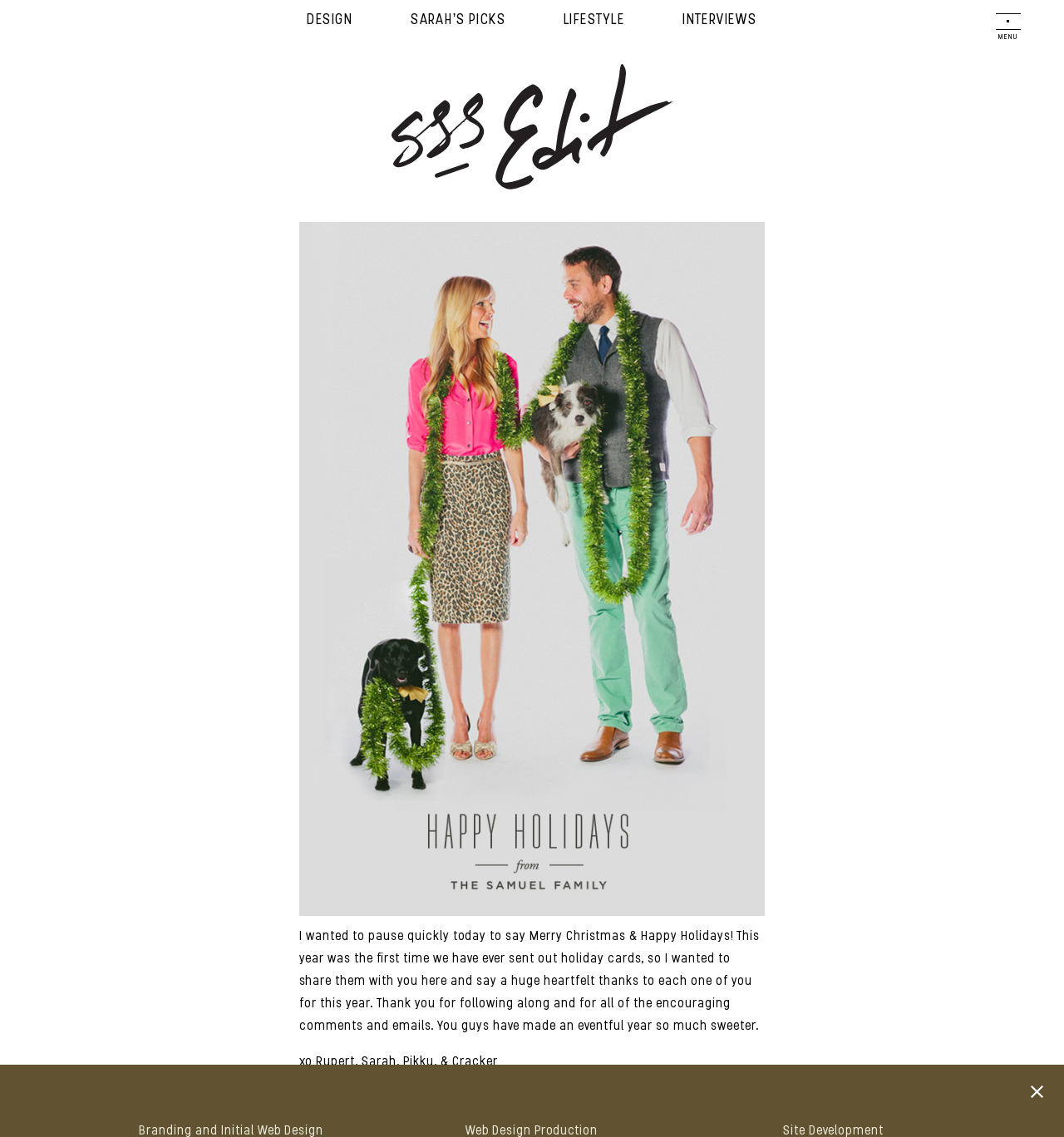Please answer the following question using a single word or phrase: What is the author's name?

Sarah Sherman Samuel